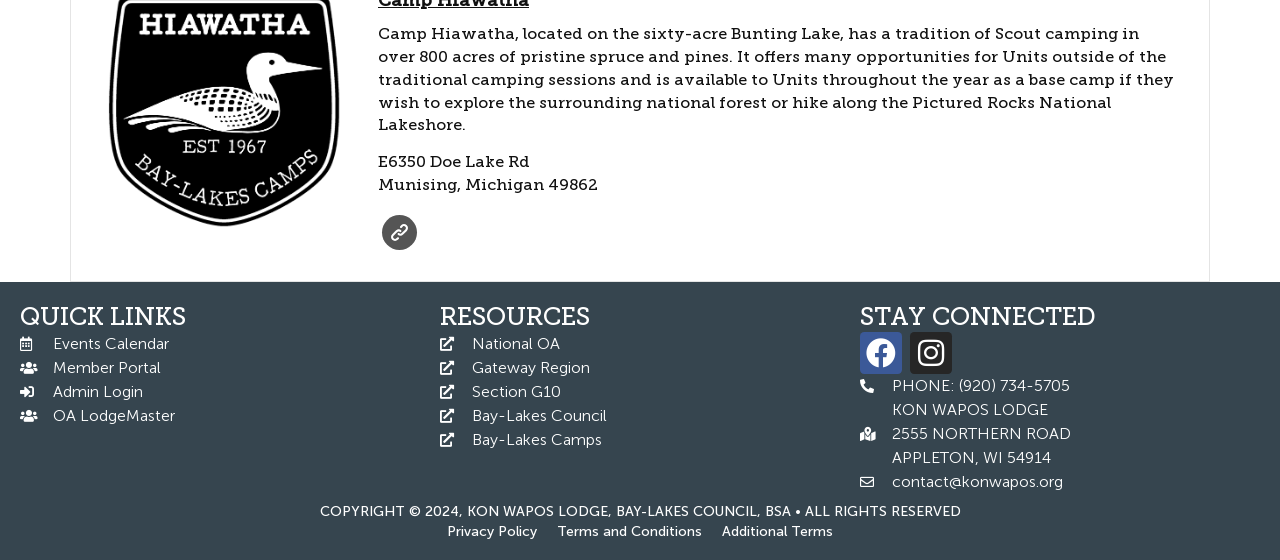Please provide a brief answer to the following inquiry using a single word or phrase:
What is the address of the camp?

E6350 Doe Lake Rd, Munising, Michigan 49862